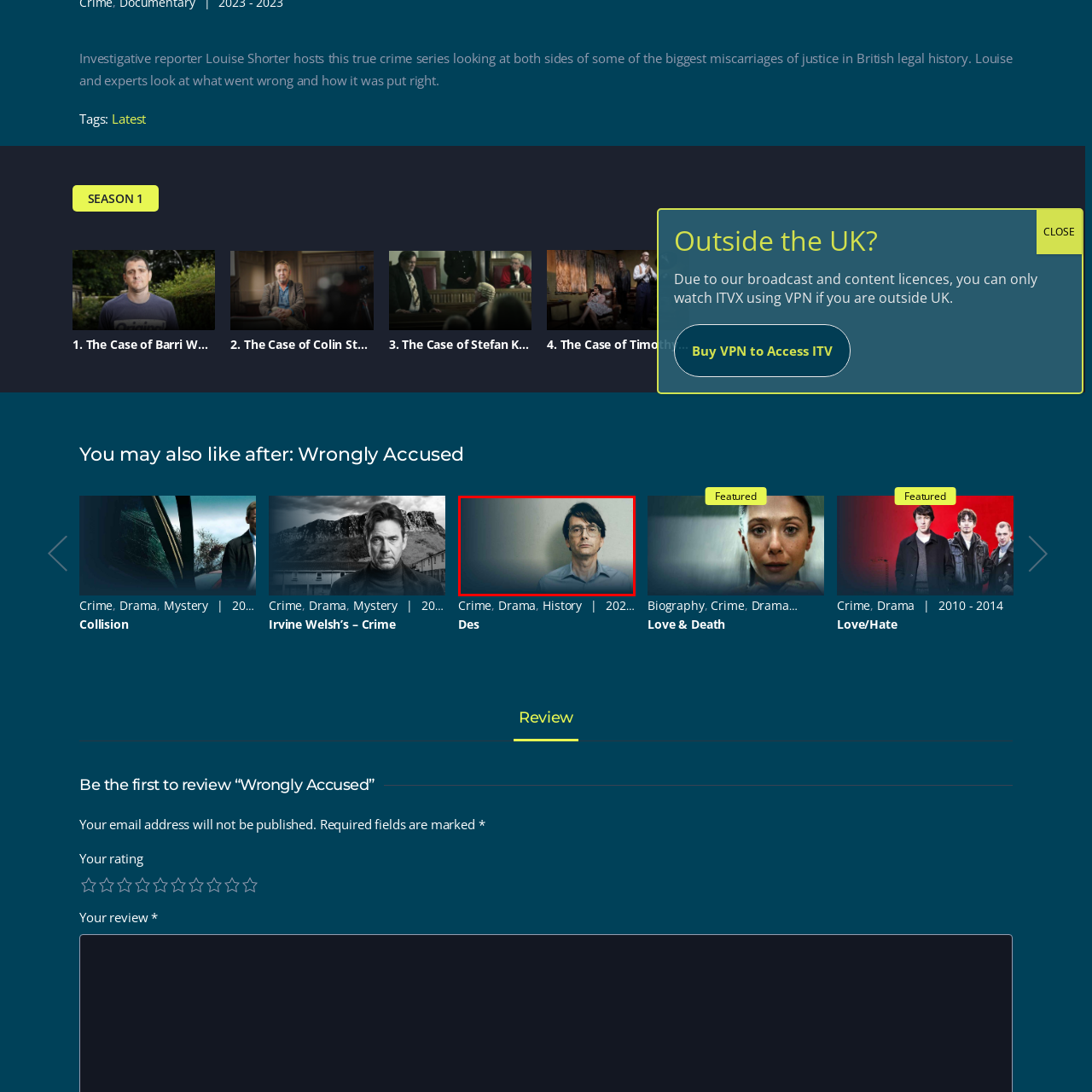Detail the features and elements seen in the red-circled portion of the image.

The image features a solemn-looking man with dark, slicked-back hair and glasses, dressed in a light blue shirt. He gazes directly at the viewer, conveying a sense of intensity and contemplation. The background is subtly blurred, creating a soft gradient that transitions from a lighter tone on the left to a darker shade on the right, which enhances the focus on his expression. This character is associated with "Des," a true crime drama that explores the life and crimes of a notorious figure, contributing to the show's overarching themes of justice and morality. The image encapsulates the serious and dramatic tone of the series, inviting viewers to delve into the complexities of its narrative.